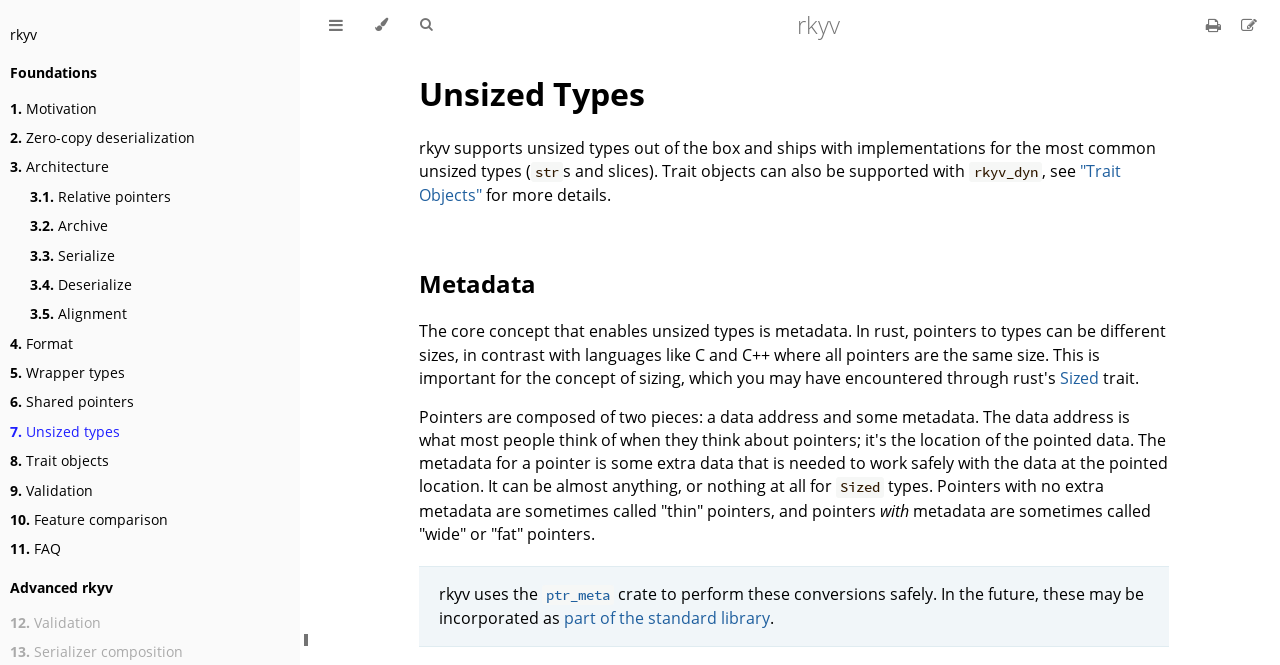Specify the bounding box coordinates of the area that needs to be clicked to achieve the following instruction: "Change the theme".

[0.28, 0.0, 0.316, 0.075]